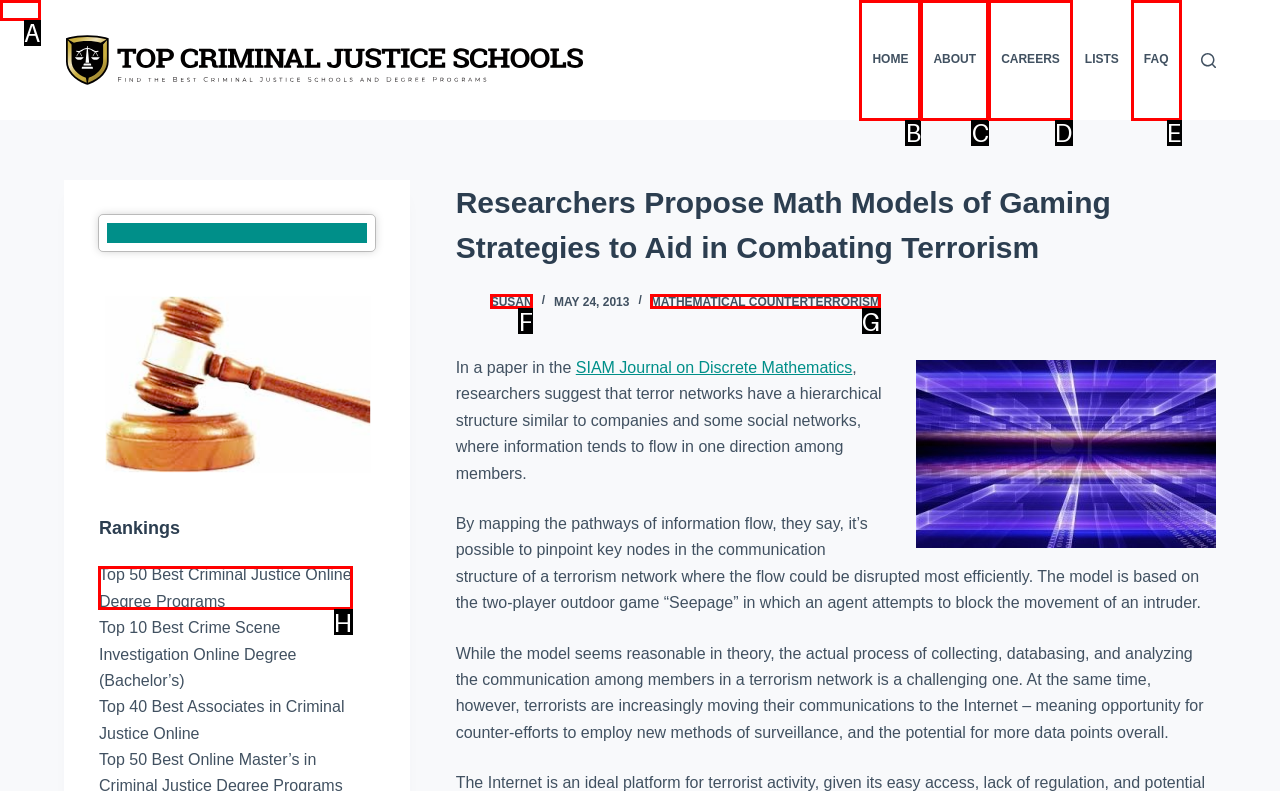To complete the task: View the 'Top 50 Best Criminal Justice Online Degree Programs', select the appropriate UI element to click. Respond with the letter of the correct option from the given choices.

H